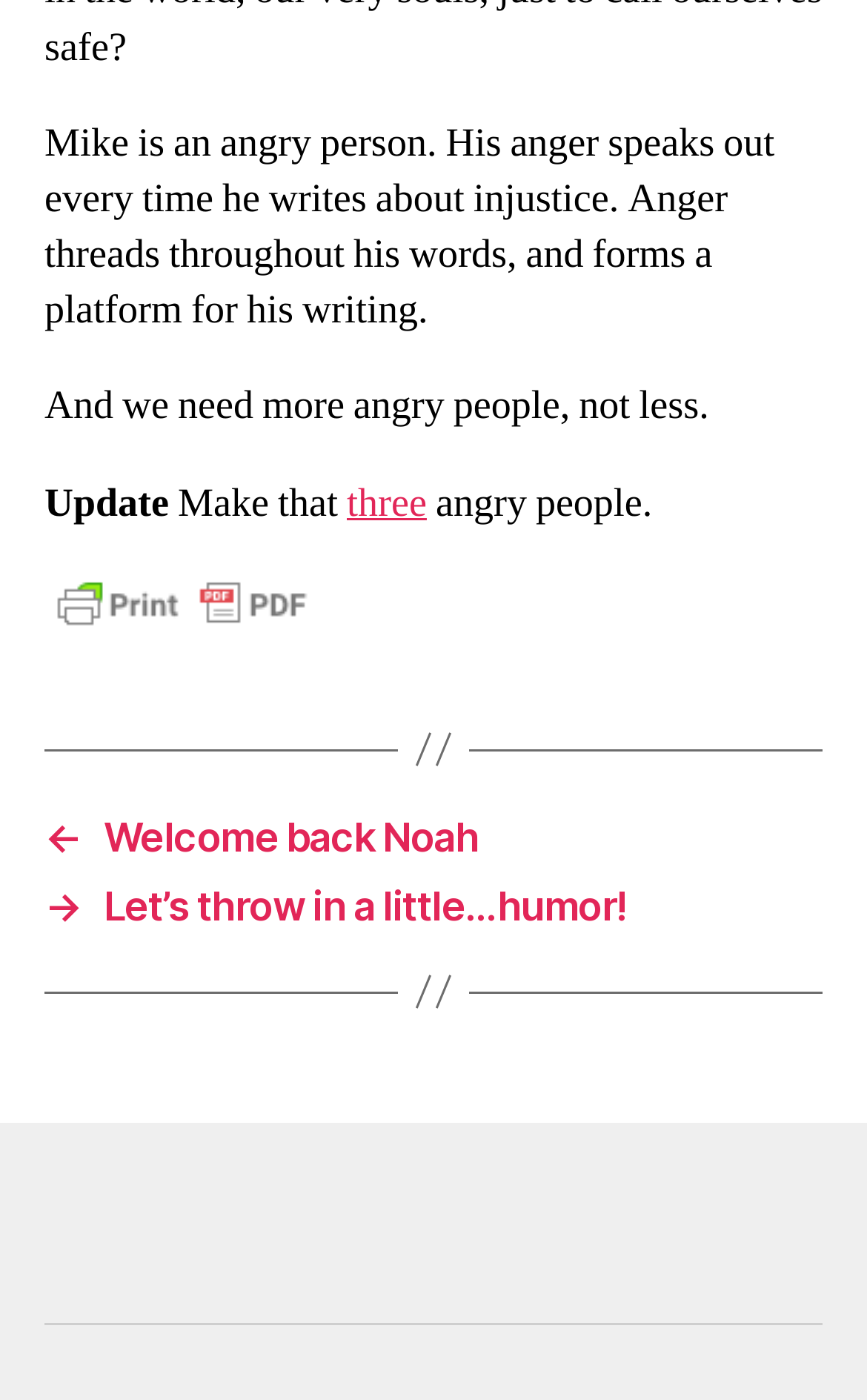Find the bounding box coordinates for the HTML element described in this sentence: "← Welcome back Noah". Provide the coordinates as four float numbers between 0 and 1, in the format [left, top, right, bottom].

[0.051, 0.581, 0.949, 0.614]